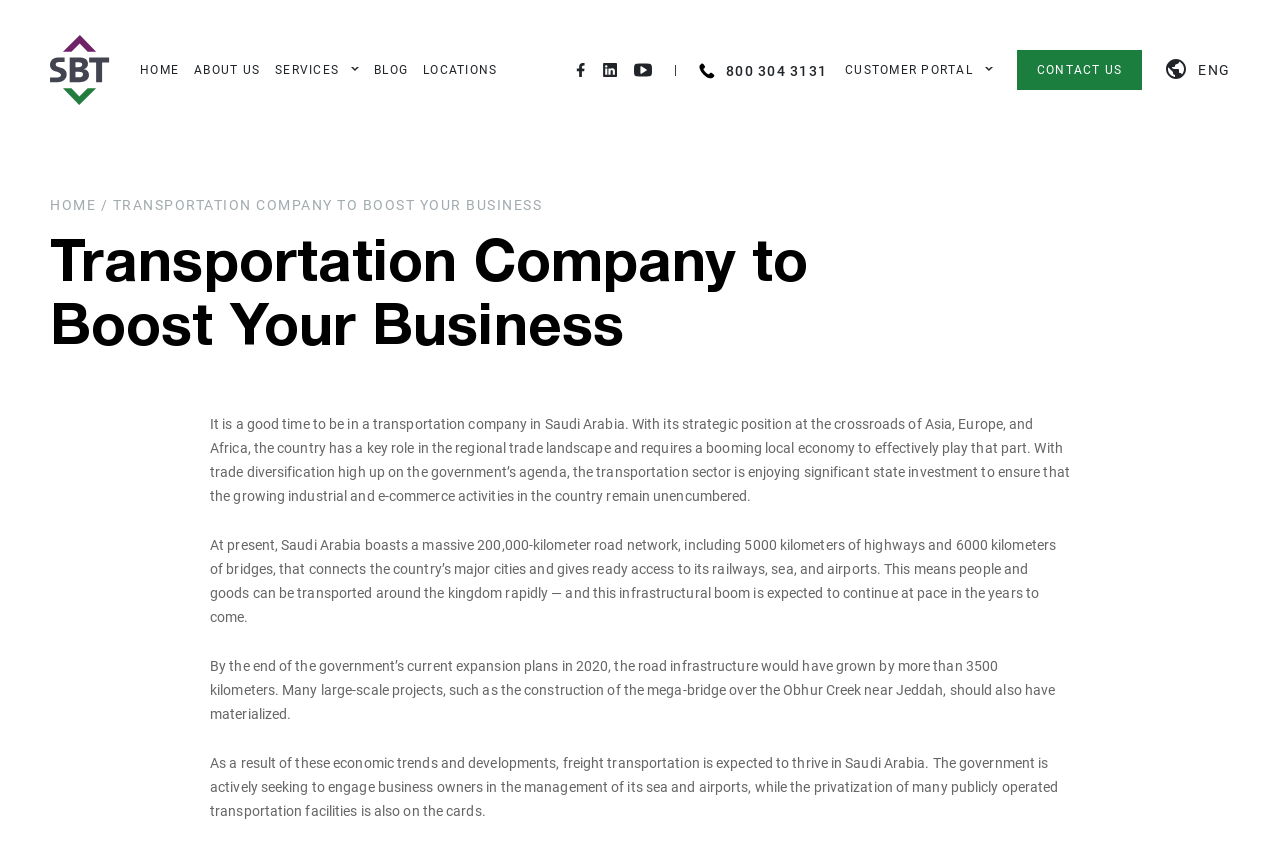Determine the coordinates of the bounding box for the clickable area needed to execute this instruction: "Visit Transportation page".

[0.215, 0.129, 0.375, 0.186]